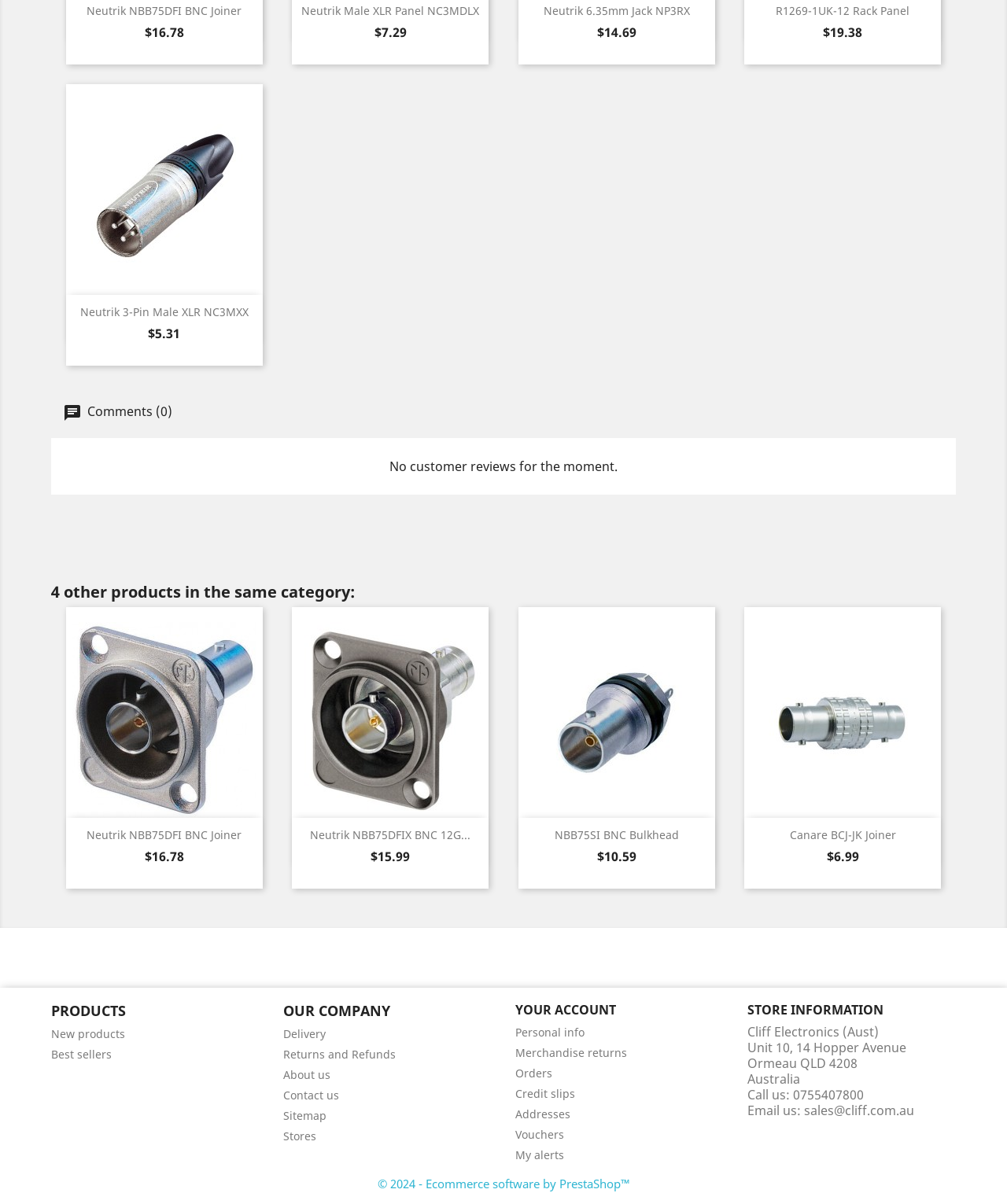Please provide a comprehensive response to the question below by analyzing the image: 
How many products are displayed on this page?

I counted the number of product articles on the page, and there are 8 products displayed.